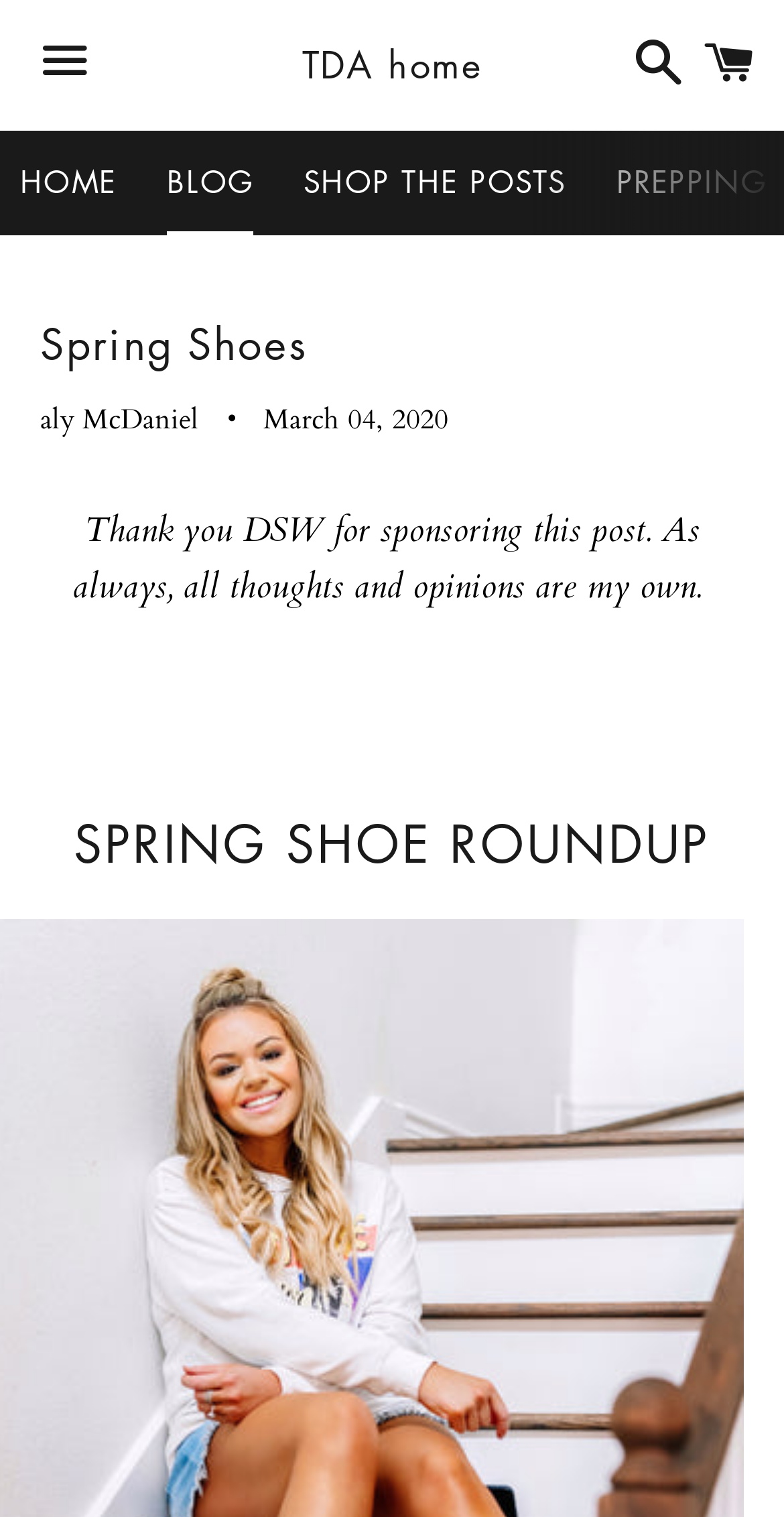What is the author's name?
Please use the image to deliver a detailed and complete answer.

The author's name can be found in the header section of the webpage, where it is written as 'aly McDaniel' in a static text element.